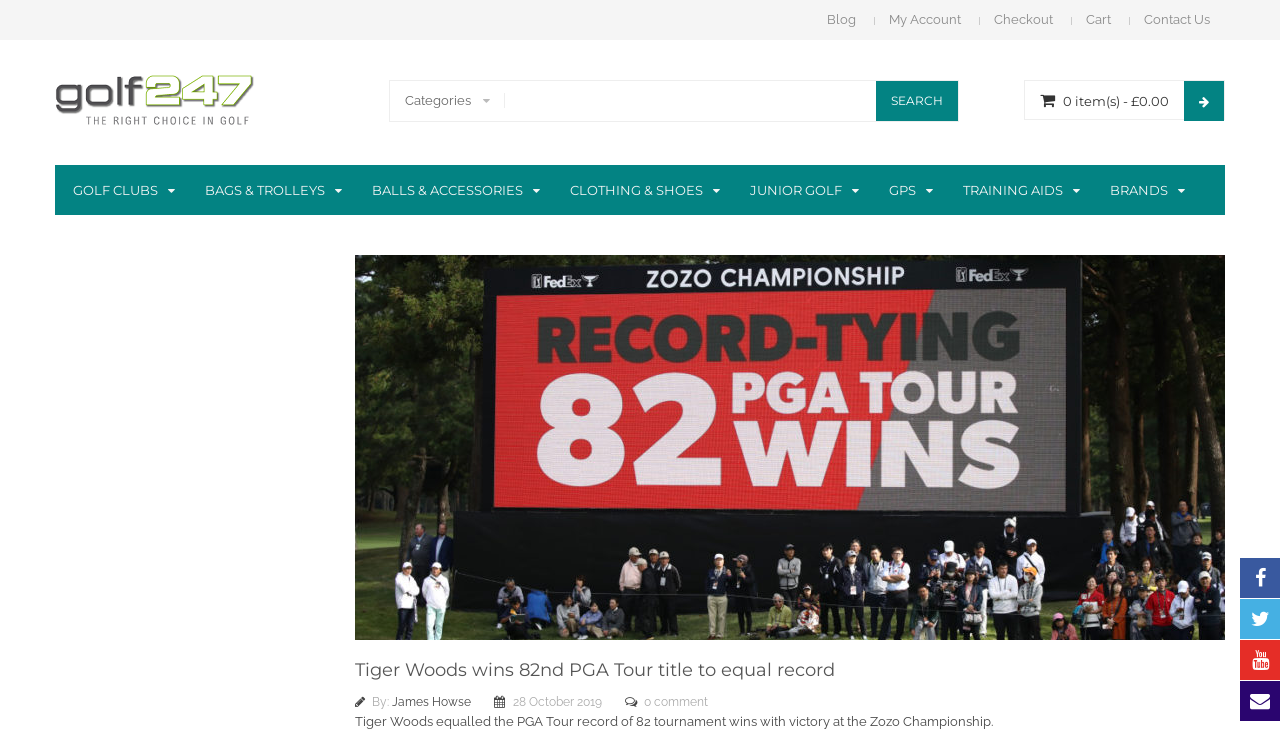What is the name of the online golf shop?
Use the information from the screenshot to give a comprehensive response to the question.

The name of the online golf shop can be found in the top-left corner of the webpage, where it says 'Golf 247 - The UK's Number 1 Online Golf Shop'.